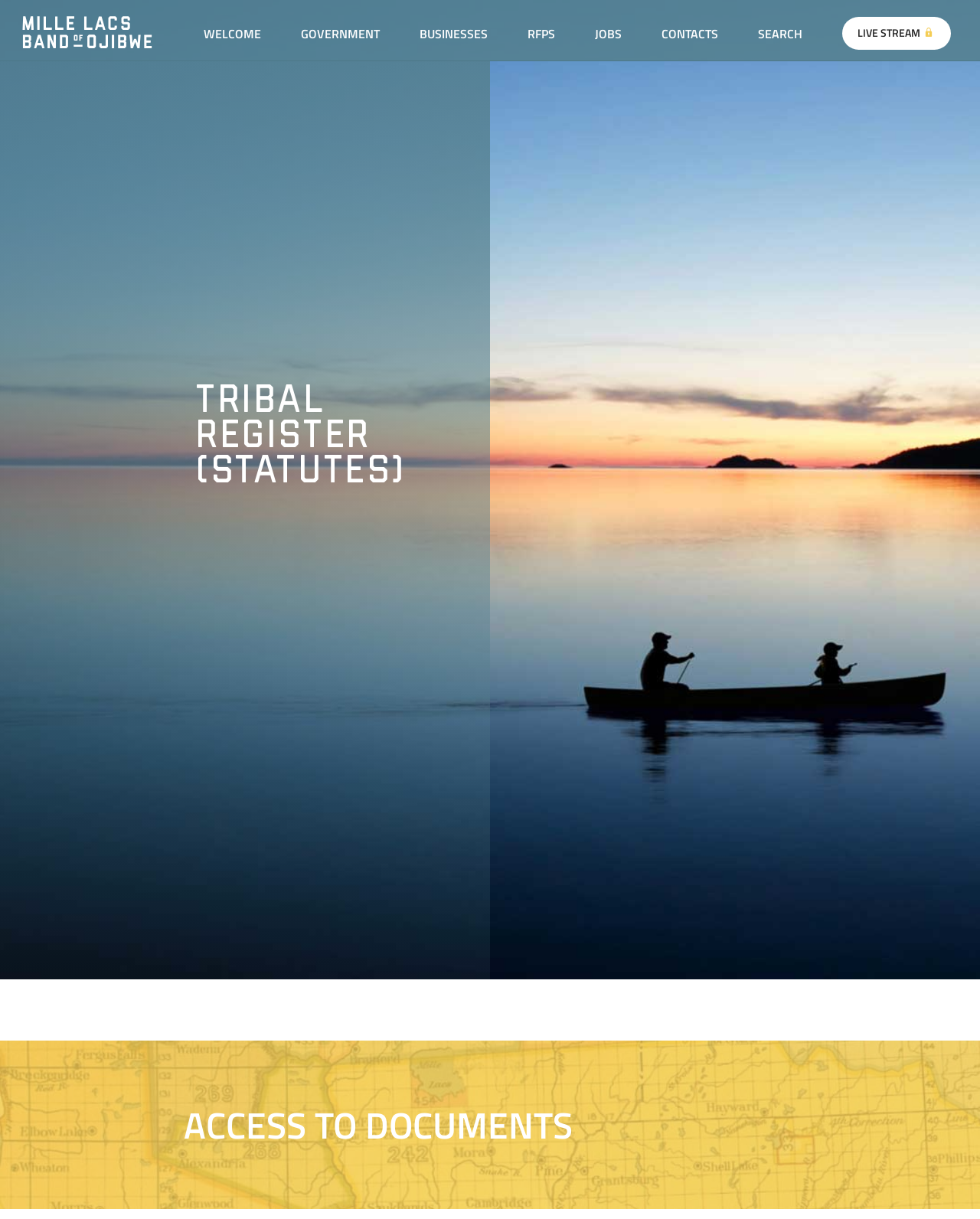Can you locate the main headline on this webpage and provide its text content?

Tribal Register (Statutes)